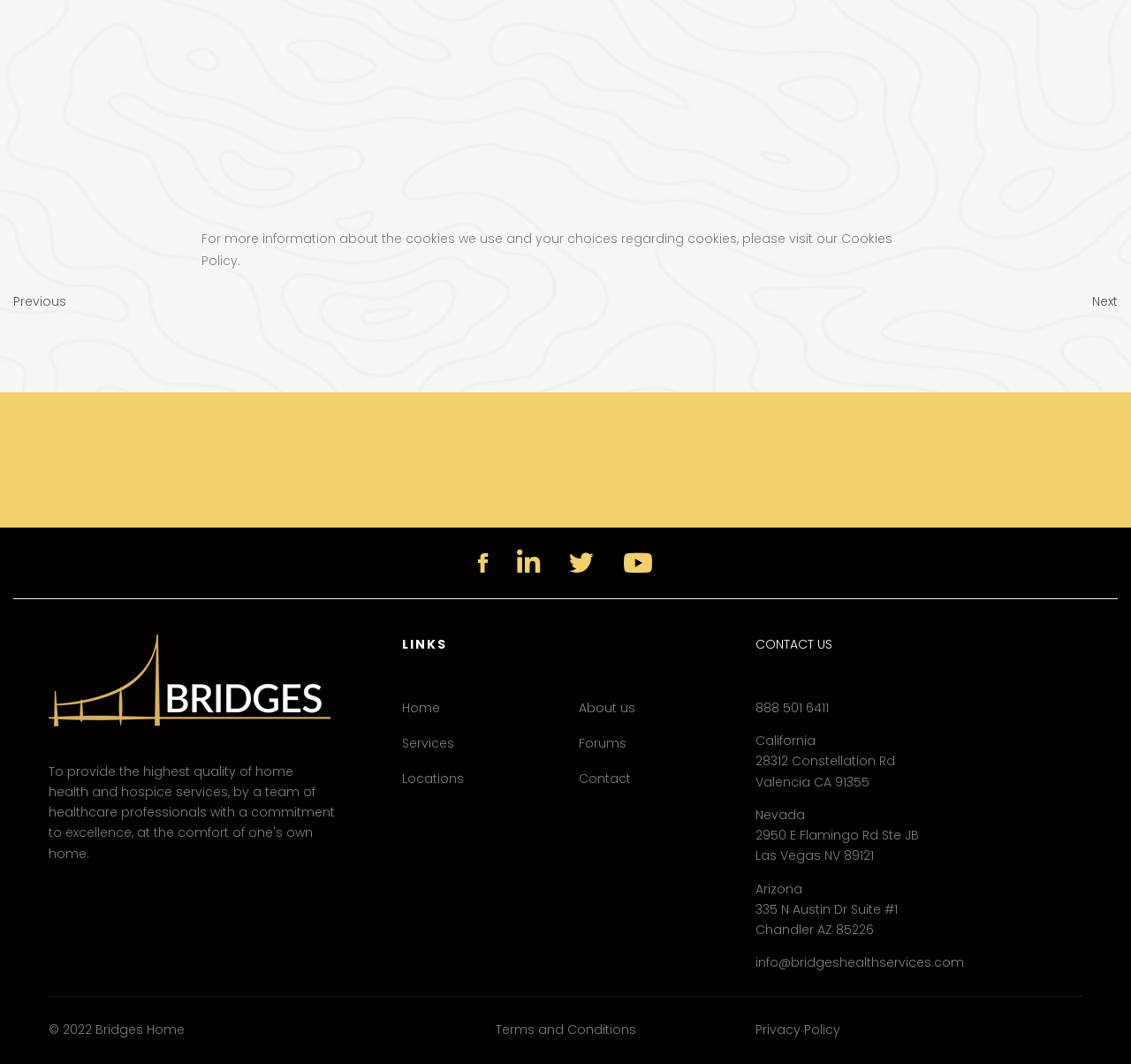Please respond in a single word or phrase: 
What is the purpose of the cookies mentioned?

Tracking and performance